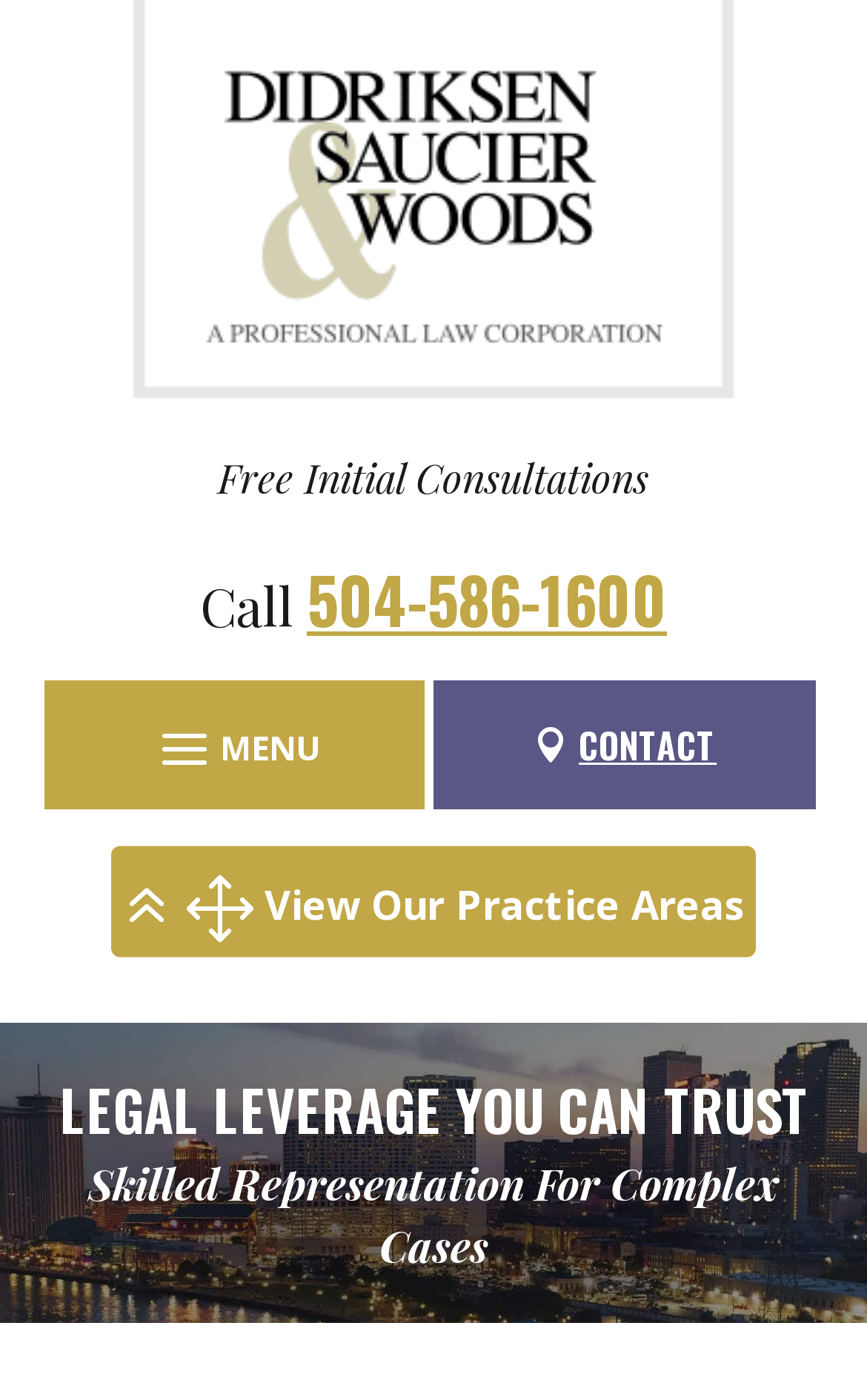What is the theme of the law firm's services?
Utilize the information in the image to give a detailed answer to the question.

The theme of the law firm's services can be inferred from the text 'Skilled Representation For Complex Cases' which is written in a smaller font at the bottom of the webpage. This suggests that the law firm specializes in handling complex cases.